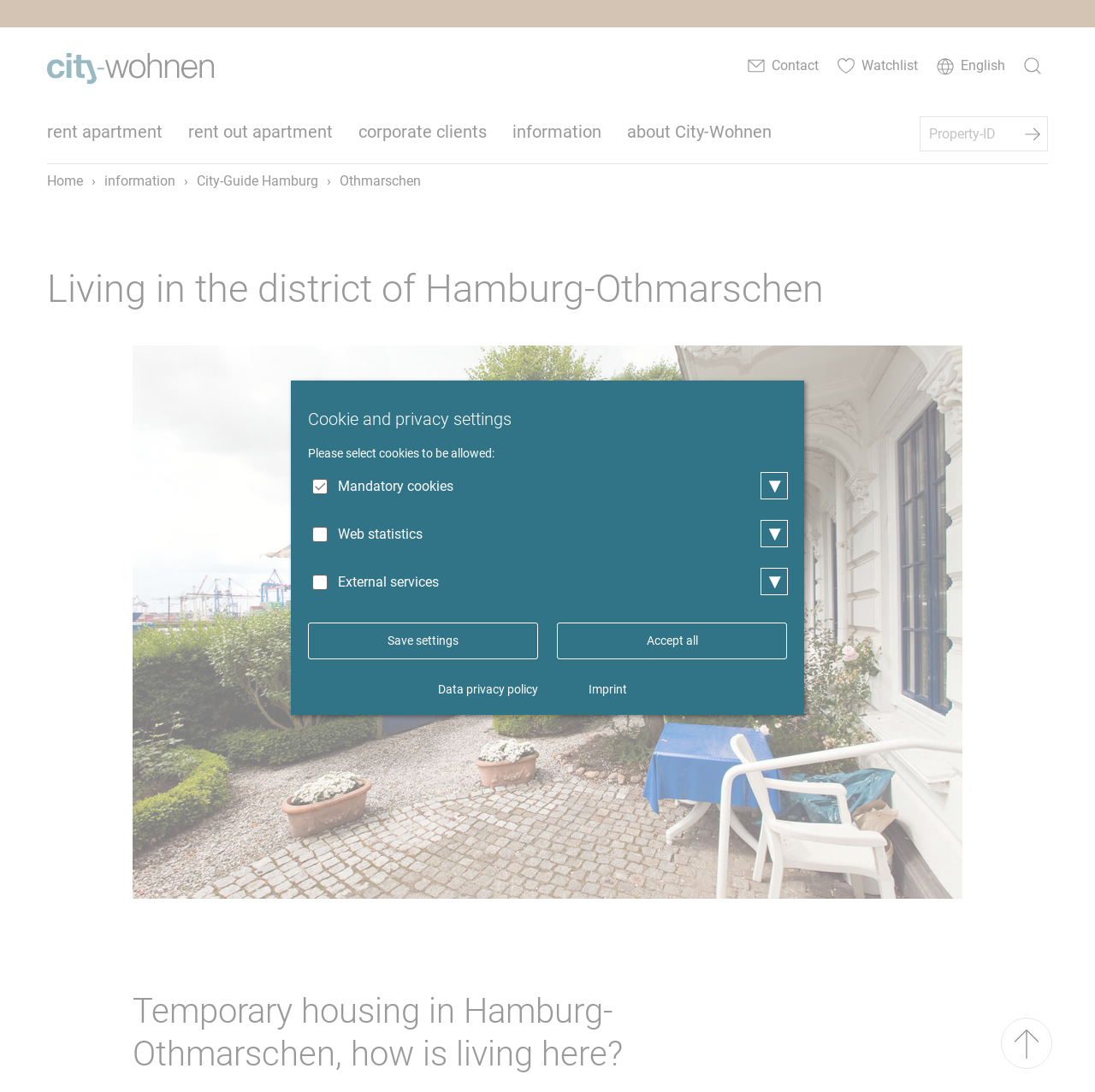Provide the bounding box coordinates for the area that should be clicked to complete the instruction: "Explore Hamburg-Othmarschen district guide".

[0.18, 0.158, 0.291, 0.173]